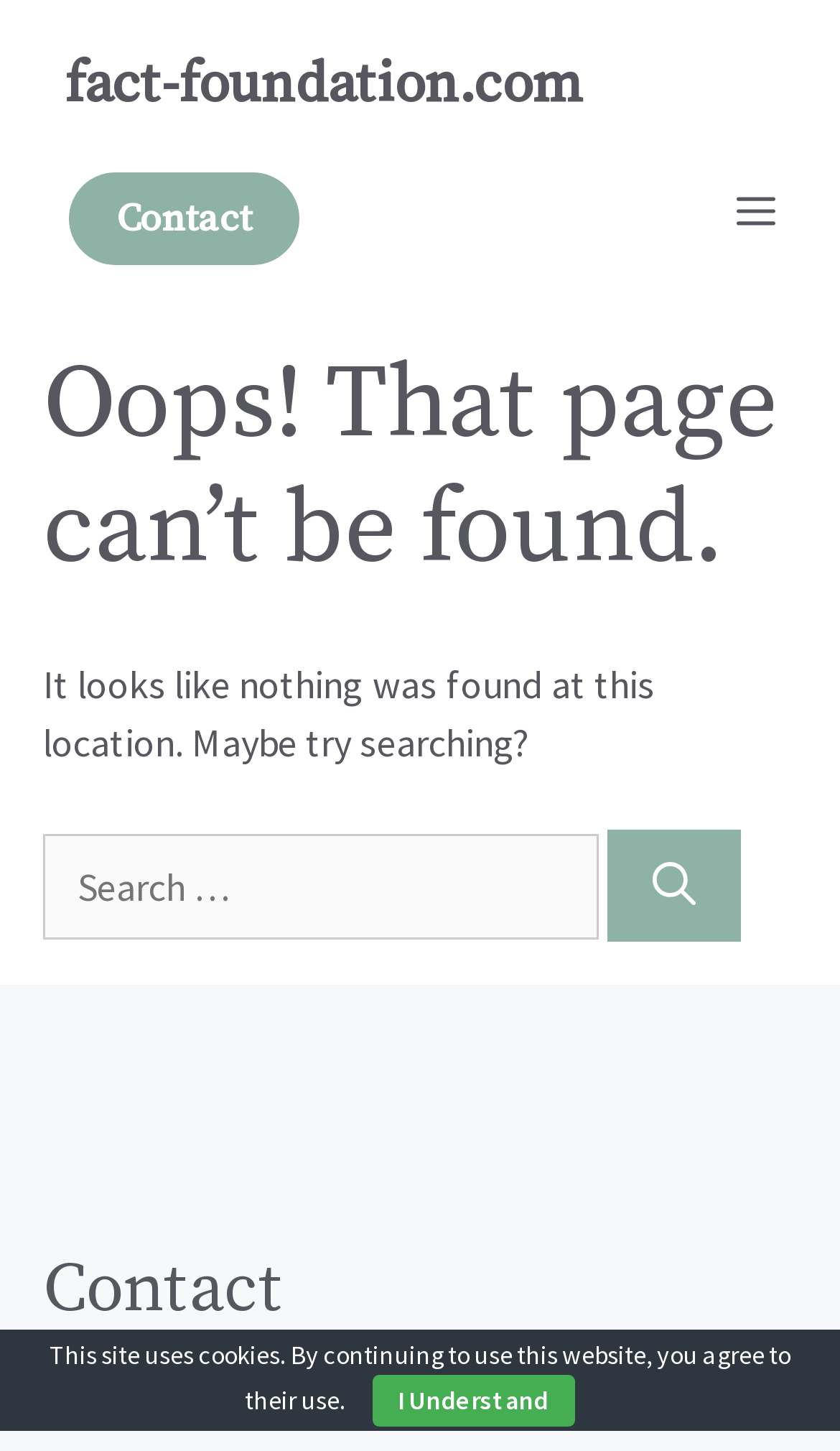What is the button below the search box?
Please provide a detailed and thorough answer to the question.

I found the button below the search box, which has a bounding box coordinate of [0.723, 0.572, 0.882, 0.649]. The button is labeled as 'Search', indicating its purpose is to initiate a search query.